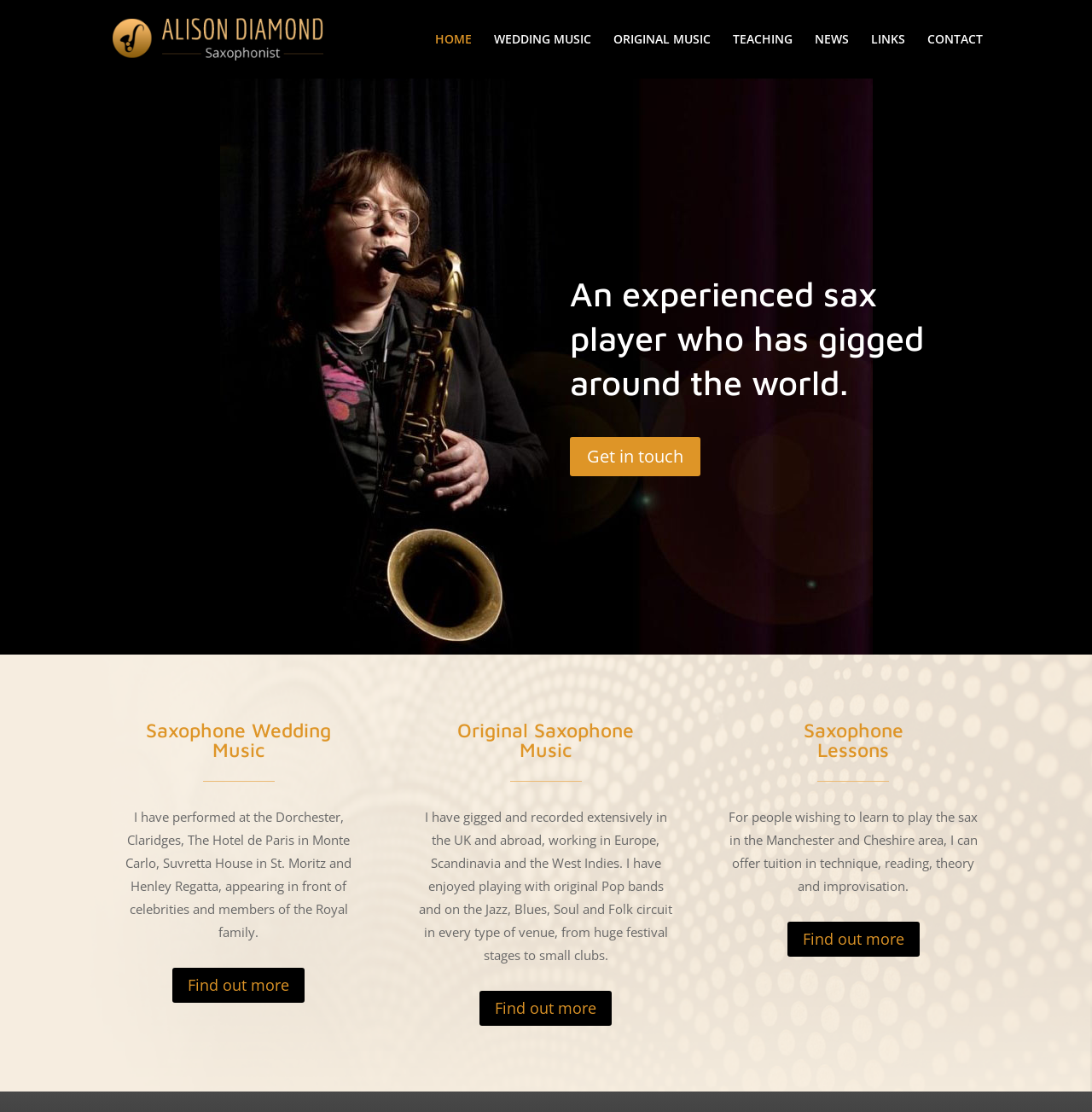Provide the bounding box coordinates for the UI element that is described by this text: "TEACHING". The coordinates should be in the form of four float numbers between 0 and 1: [left, top, right, bottom].

[0.671, 0.03, 0.726, 0.071]